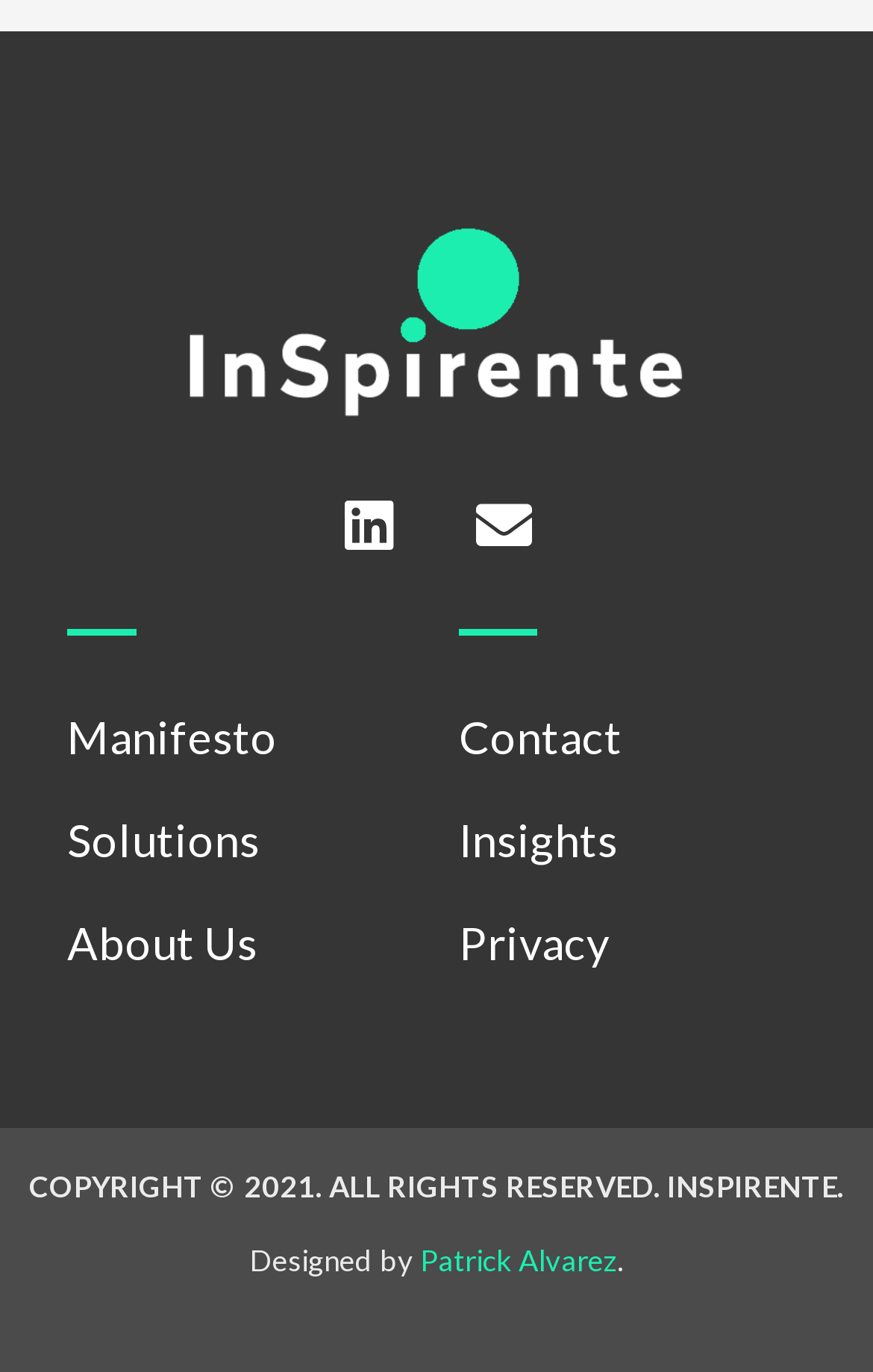Please identify the coordinates of the bounding box for the clickable region that will accomplish this instruction: "Get in touch with us".

[0.526, 0.5, 0.974, 0.575]